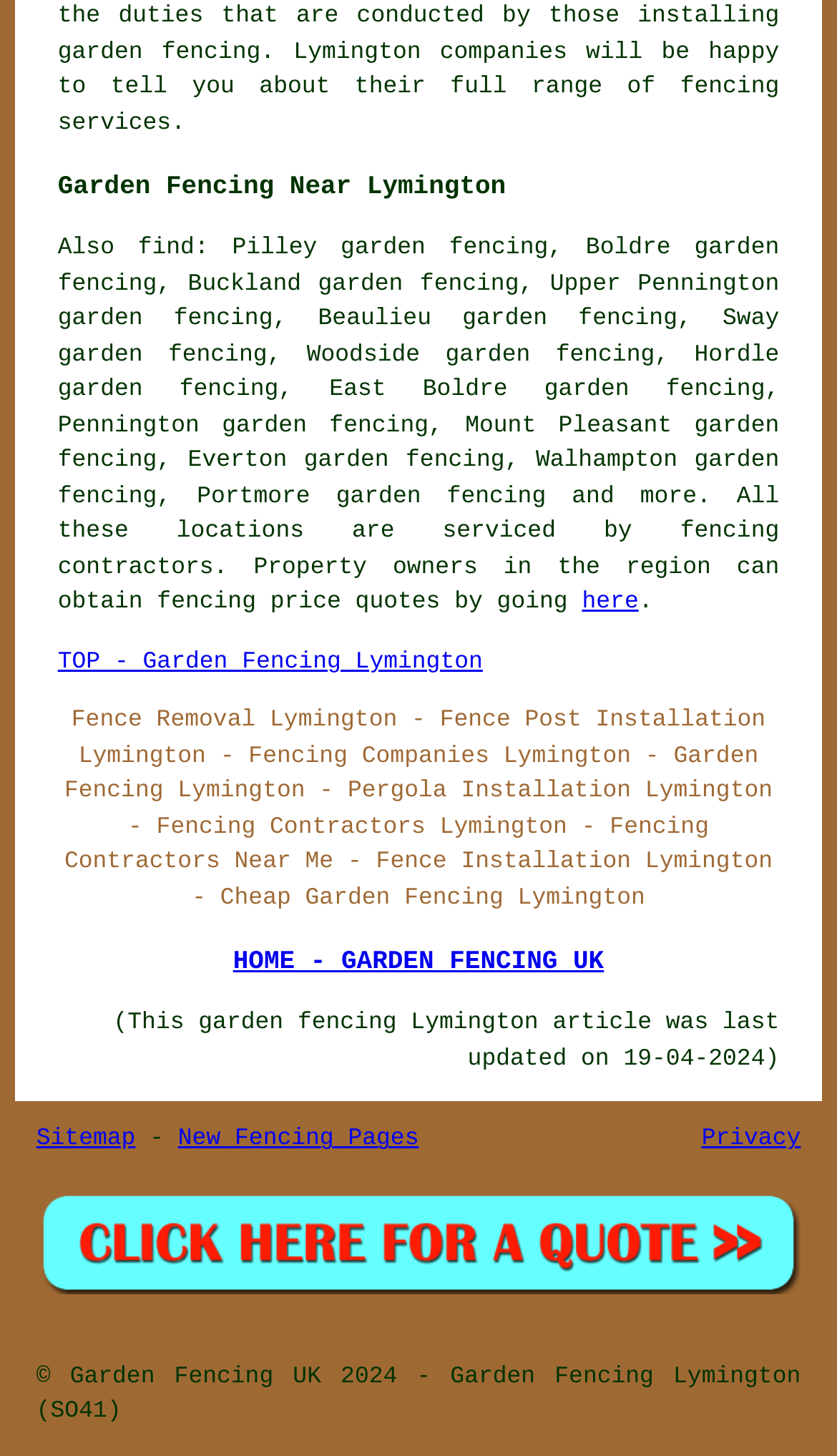What is the main topic of this webpage?
Observe the image and answer the question with a one-word or short phrase response.

Garden Fencing Lymington